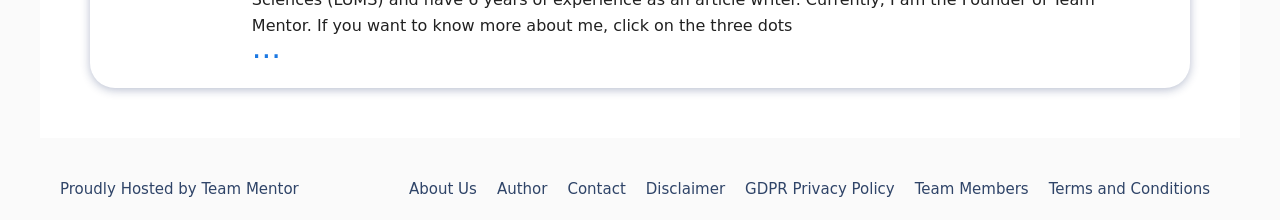Please reply with a single word or brief phrase to the question: 
What is the name of the hosting team?

Team Mentor